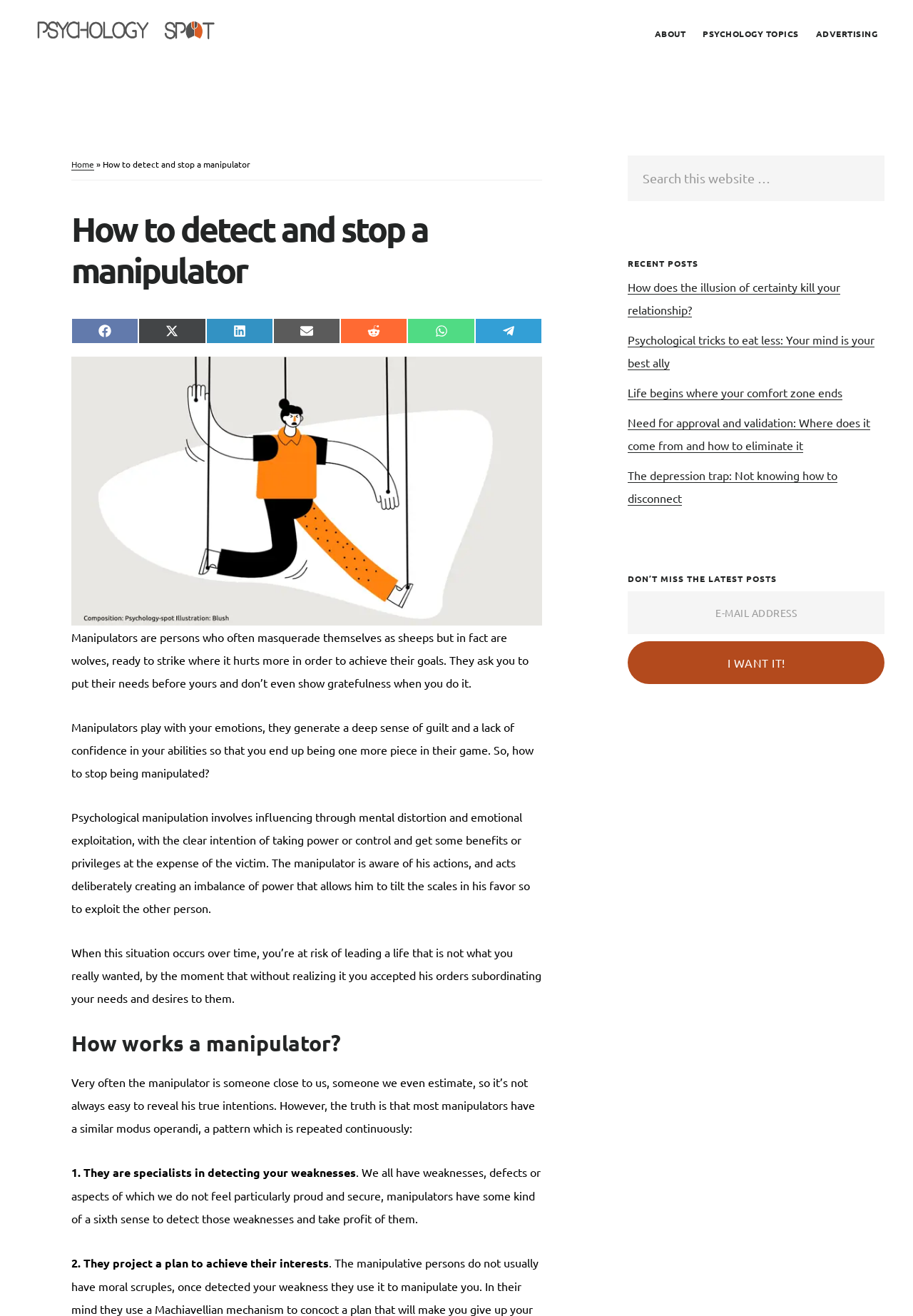Point out the bounding box coordinates of the section to click in order to follow this instruction: "Click on the 'SHARE ON FACEBOOK' link".

[0.078, 0.242, 0.152, 0.261]